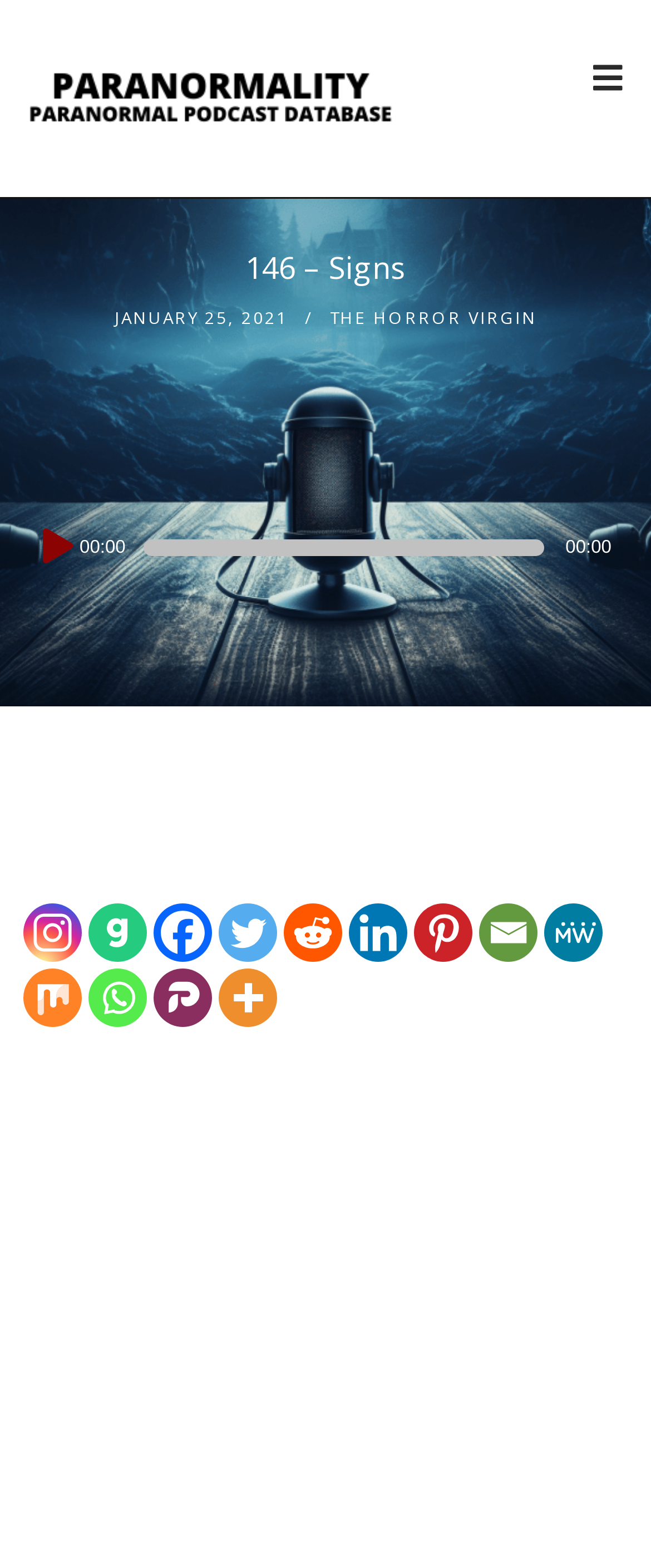Describe the webpage meticulously, covering all significant aspects.

This webpage appears to be a podcast or radio show episode page, specifically for "Paranormality Radio" and "The Horror Virgin" shows. At the top, there is a heading with the title "Paranormality Radio" accompanied by an image, and another heading with the episode title "146 - Signs". Below these headings, there is a date "JANUARY 25, 2021" and a link to "THE HORROR VIRGIN".

The main content of the page is an audio player, which has a play button, a timer displaying "00:00", and a horizontal time slider. Above the audio player, there is a text "Audio Player". 

On the right side of the audio player, there are several social media links, including Instagram, Gab, Facebook, Twitter, Reddit, Linkedin, Pinterest, Email, MeWe, Mix, Whatsapp, Parler, and More, each accompanied by an image.

Below the audio player, there are three paragraphs of text. The first paragraph is a quote about a movie, discussing plot holes and alien invasion. The second paragraph invites readers to join the discussion about crop circles and faith, while searching for "Tin Foil Hats". The third paragraph asks readers to subscribe, rate, and review "The Horror Virgin" to help grow the community.